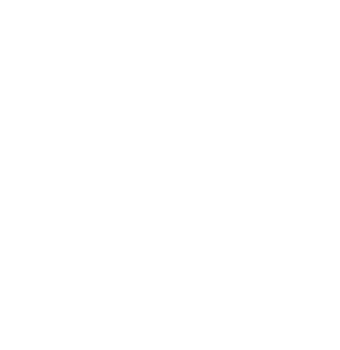Examine the image and give a thorough answer to the following question:
What is guaranteed for audio-visual requirements?

The company assures comprehensive support for audio-visual requirements, which means that clients can rely on the company to handle all aspects of audio-visual setup for their events.